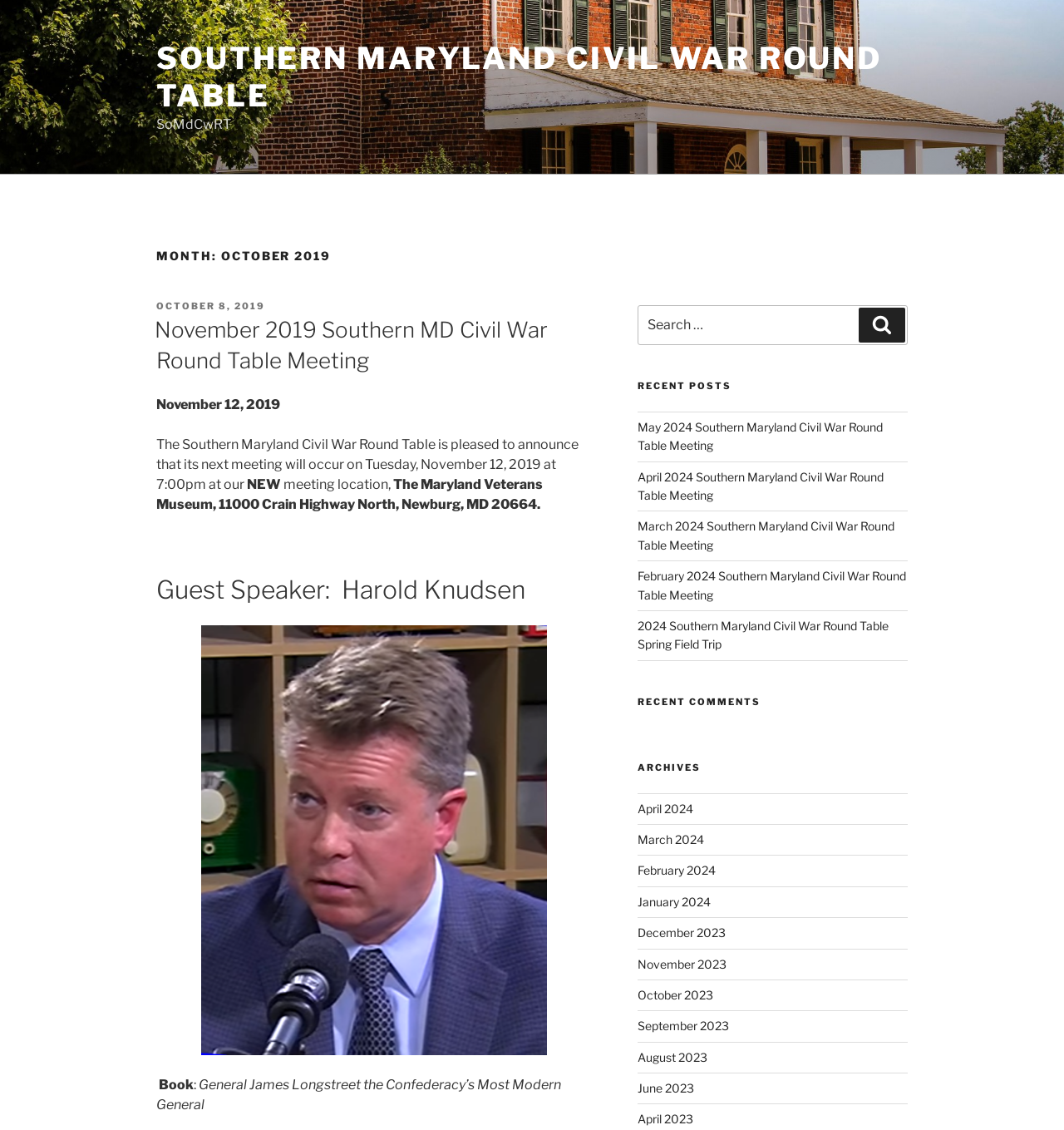Provide a short, one-word or phrase answer to the question below:
How many recent posts are listed?

5